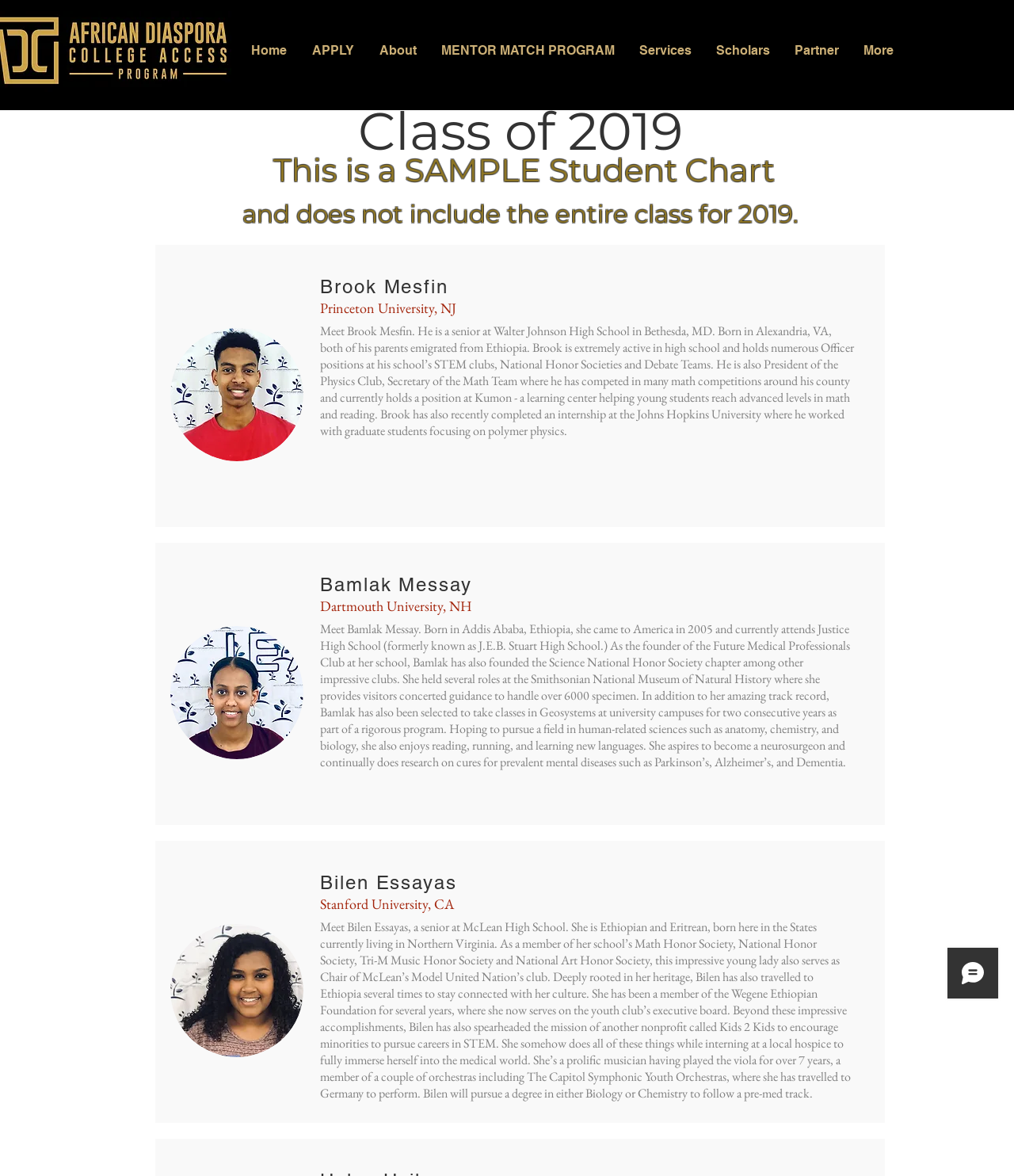With reference to the image, please provide a detailed answer to the following question: What is the name of the first student?

The first student's name is Brook Mesfin, which can be found in the heading element with the text 'Brook Mesfin' and also in the static text element that describes him.